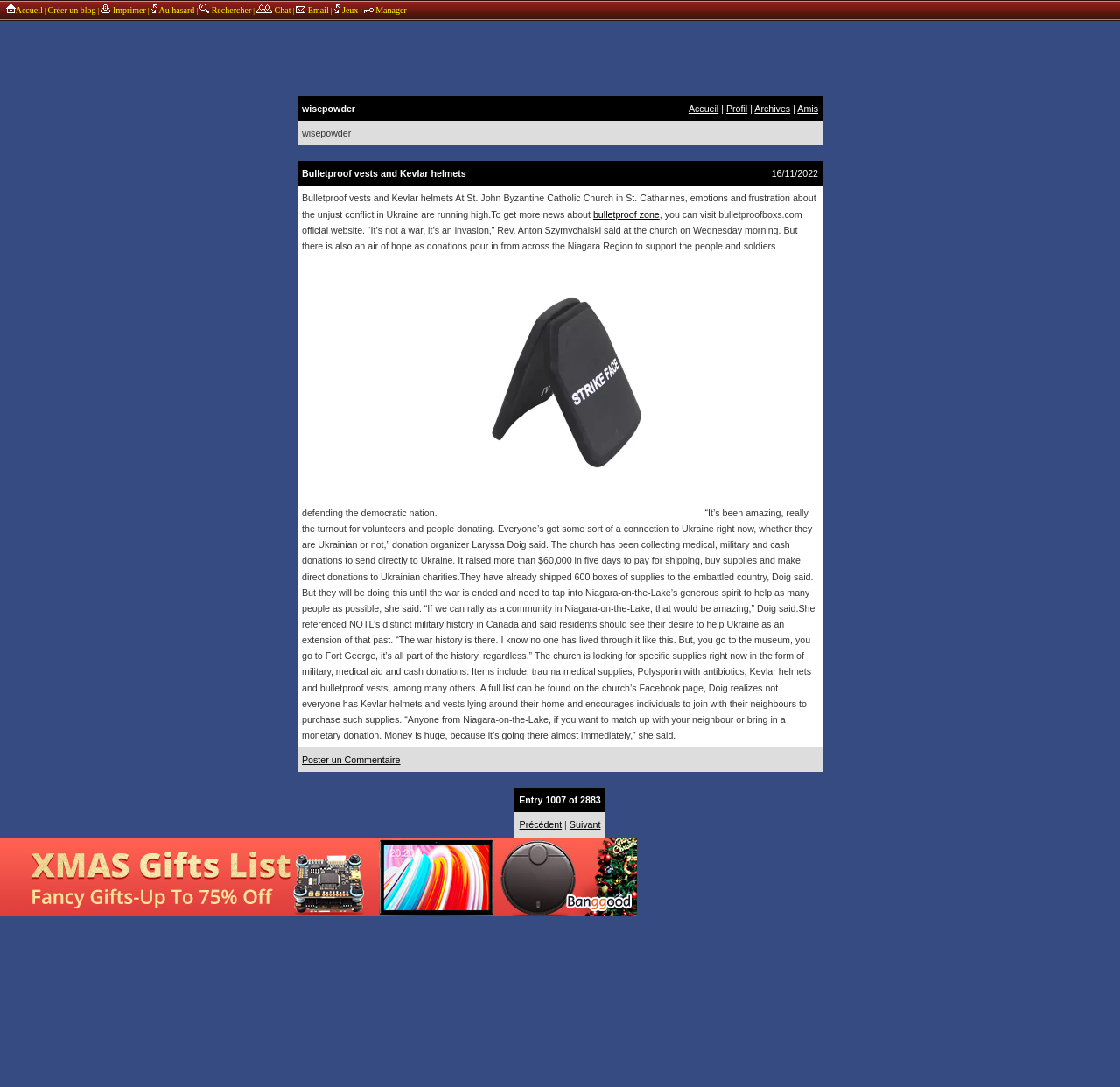Identify the bounding box coordinates of the specific part of the webpage to click to complete this instruction: "view blog post".

[0.27, 0.152, 0.628, 0.167]